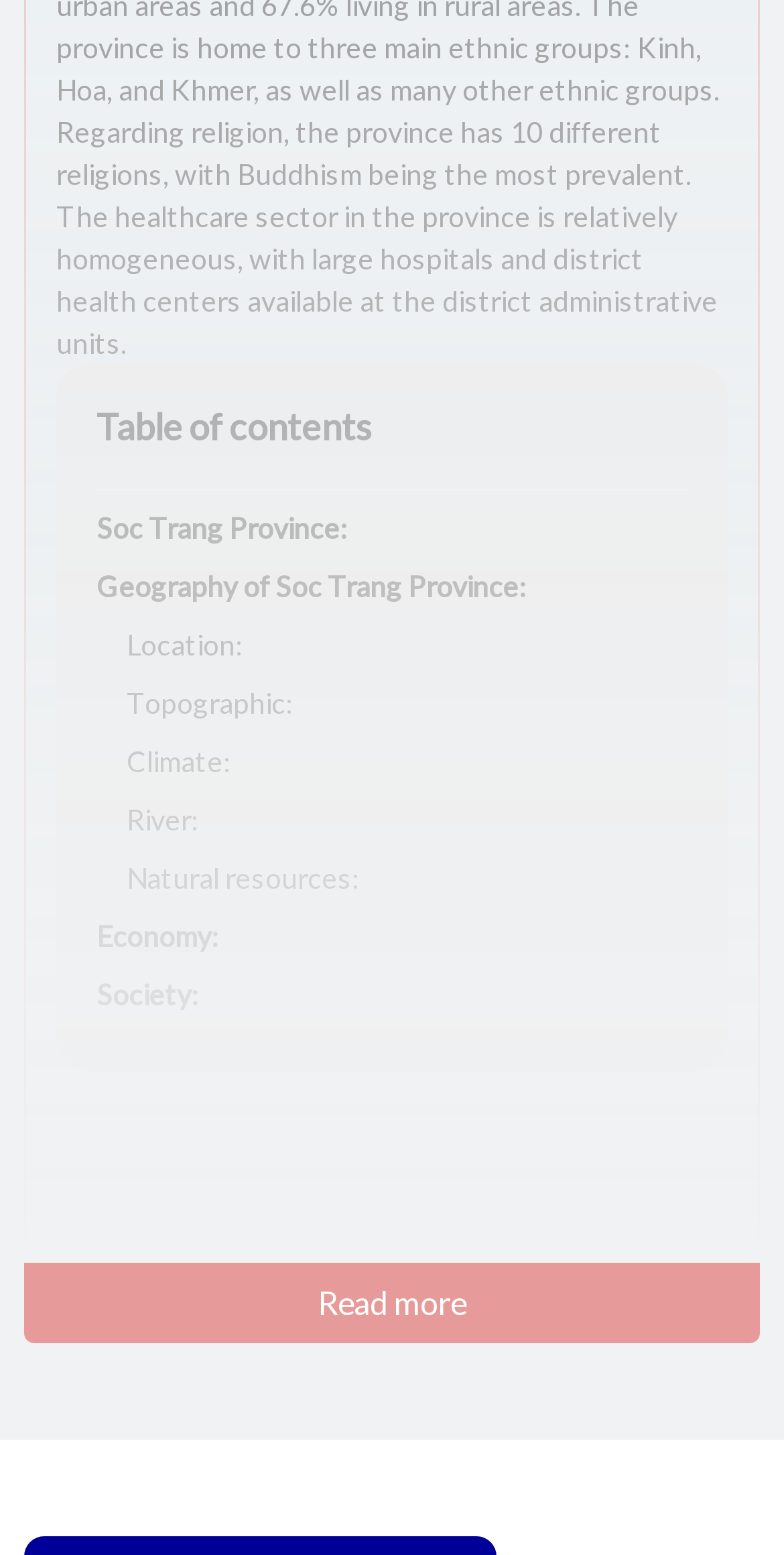Please determine the bounding box coordinates, formatted as (top-left x, top-left y, bottom-right x, bottom-right y), with all values as floating point numbers between 0 and 1. Identify the bounding box of the region described as: Natural resources:

[0.162, 0.553, 0.459, 0.575]